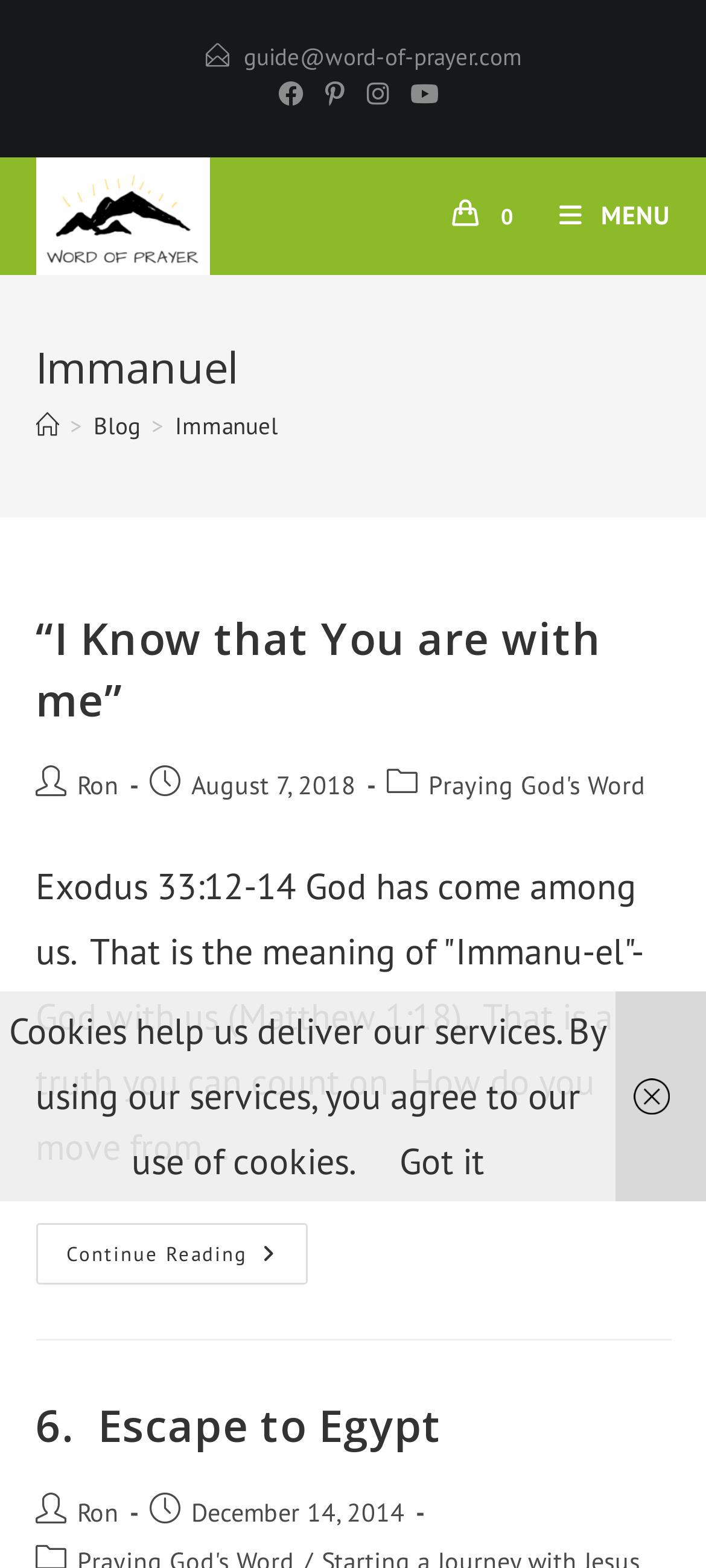Who is the author of the post '“I Know that You are with me”'?
Look at the image and respond to the question as thoroughly as possible.

The author of the post can be found in the post details section, which is located below the heading of the post. The text 'Post author:' is followed by a link with the text 'Ron', which indicates that Ron is the author of the post.